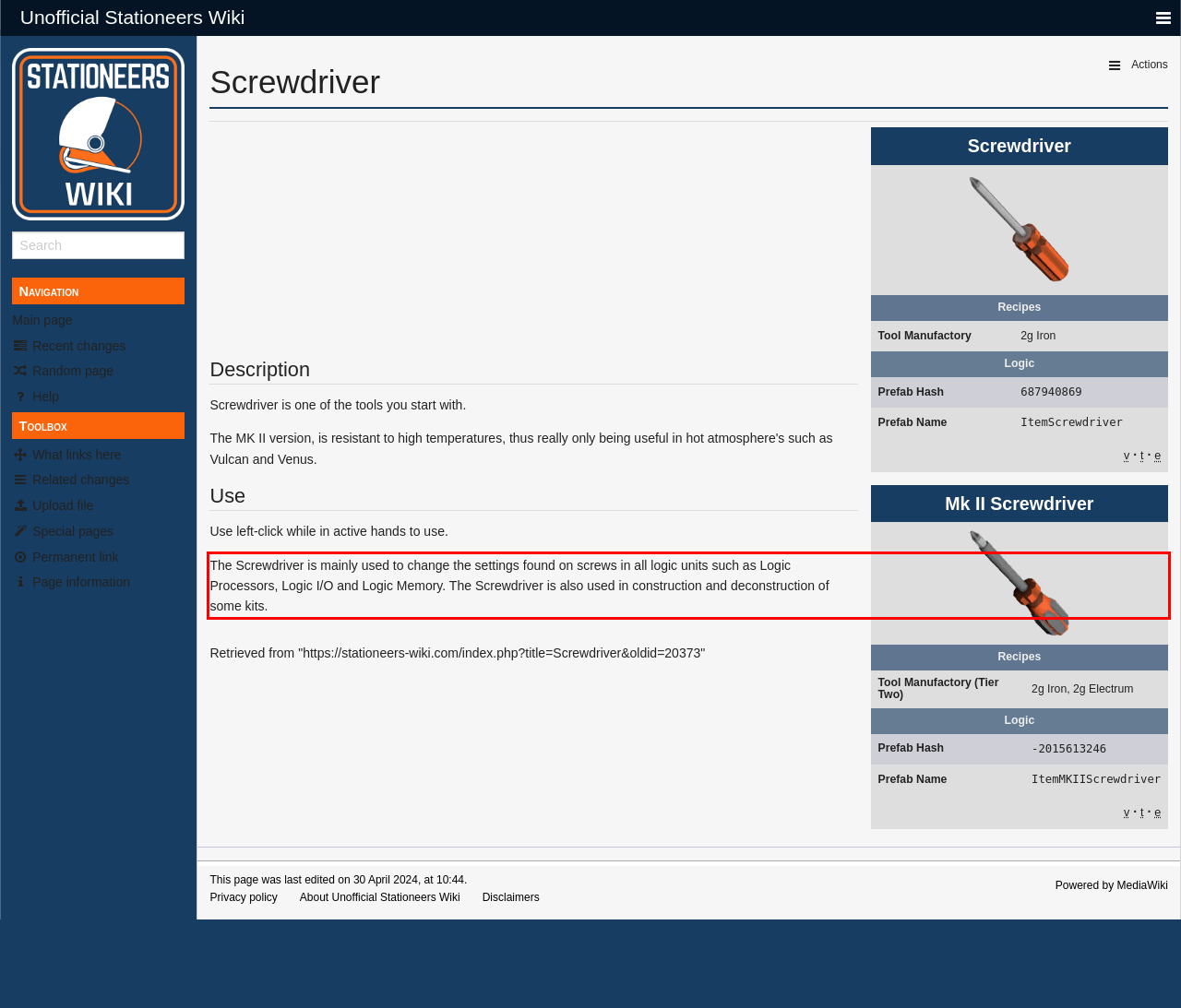Please look at the screenshot provided and find the red bounding box. Extract the text content contained within this bounding box.

The Screwdriver is mainly used to change the settings found on screws in all logic units such as Logic Processors, Logic I/O and Logic Memory. The Screwdriver is also used in construction and deconstruction of some kits.